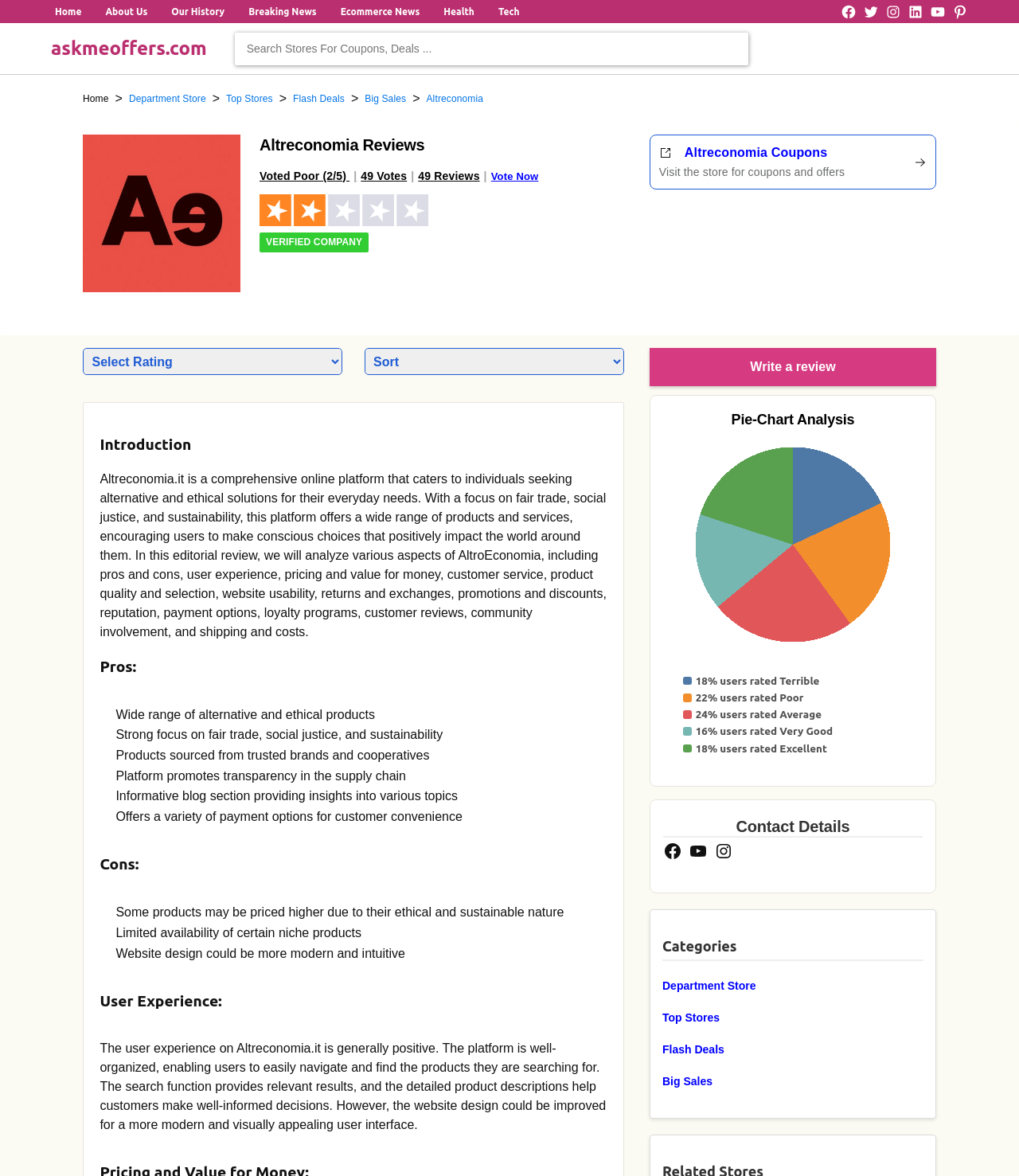Find the bounding box coordinates for the element described here: "Flash Deals".

[0.288, 0.078, 0.338, 0.09]